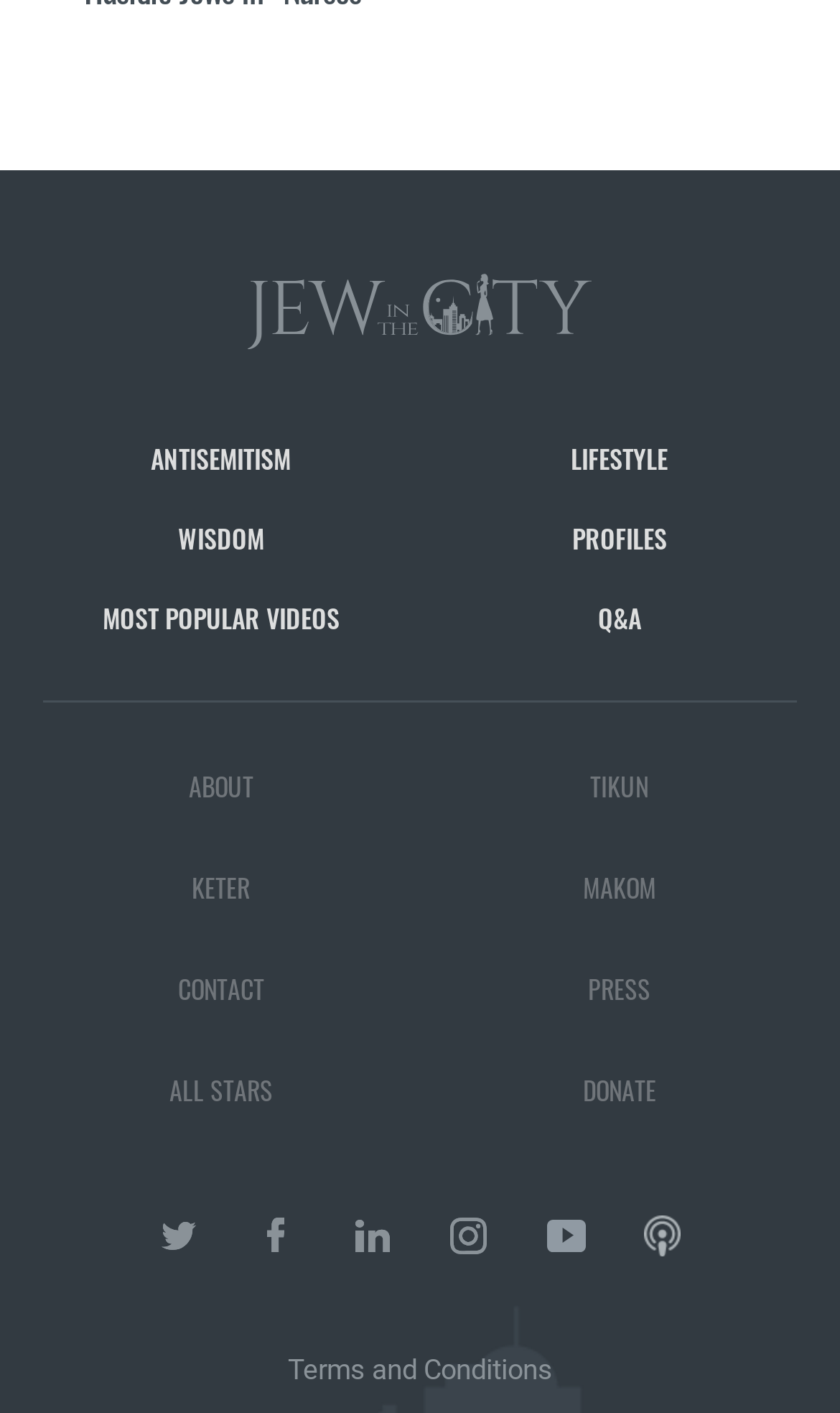Could you highlight the region that needs to be clicked to execute the instruction: "Watch the most popular videos"?

[0.112, 0.611, 0.394, 0.637]